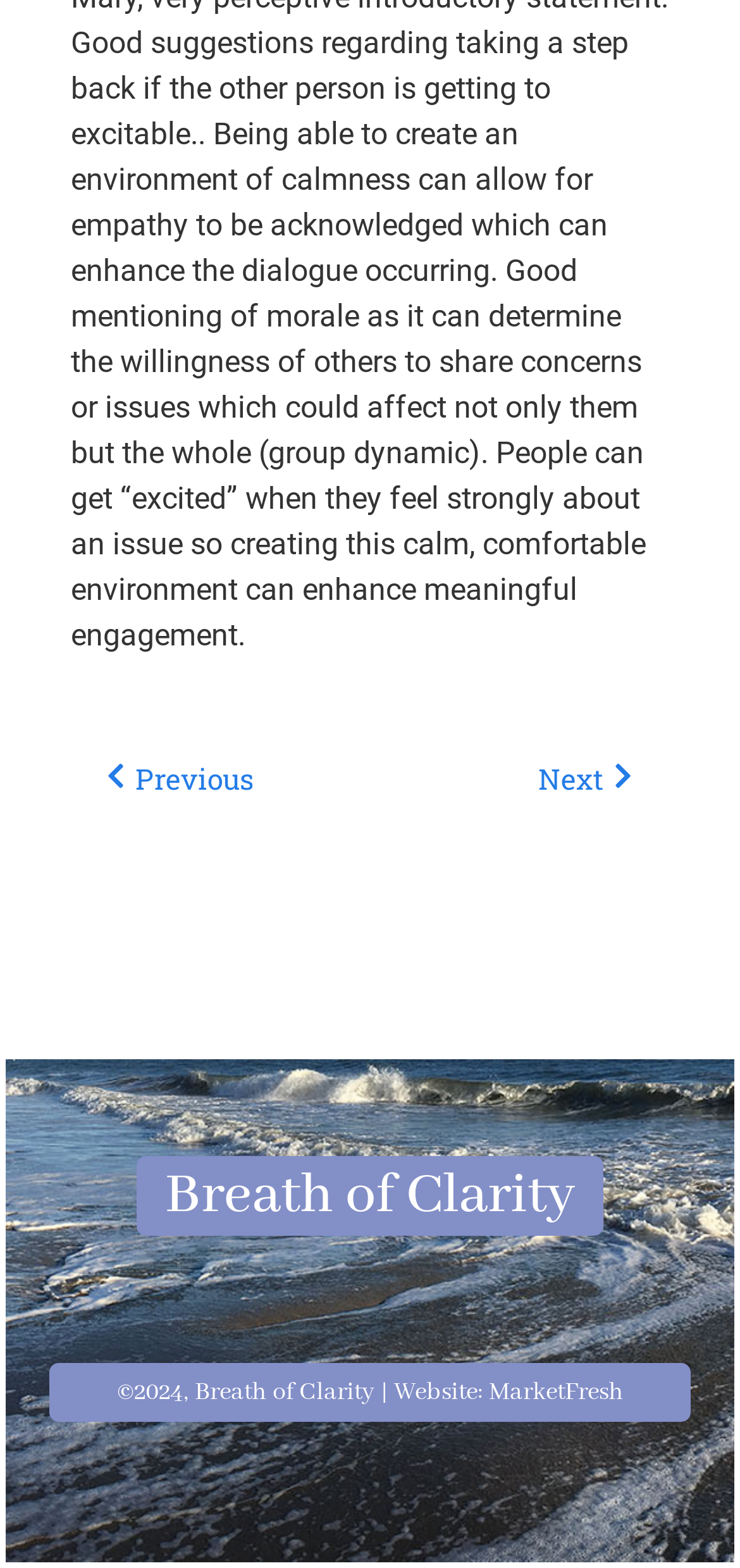What is the relationship between Breath of Clarity and MarketFresh?
Please provide a single word or phrase as your answer based on the image.

Affiliation